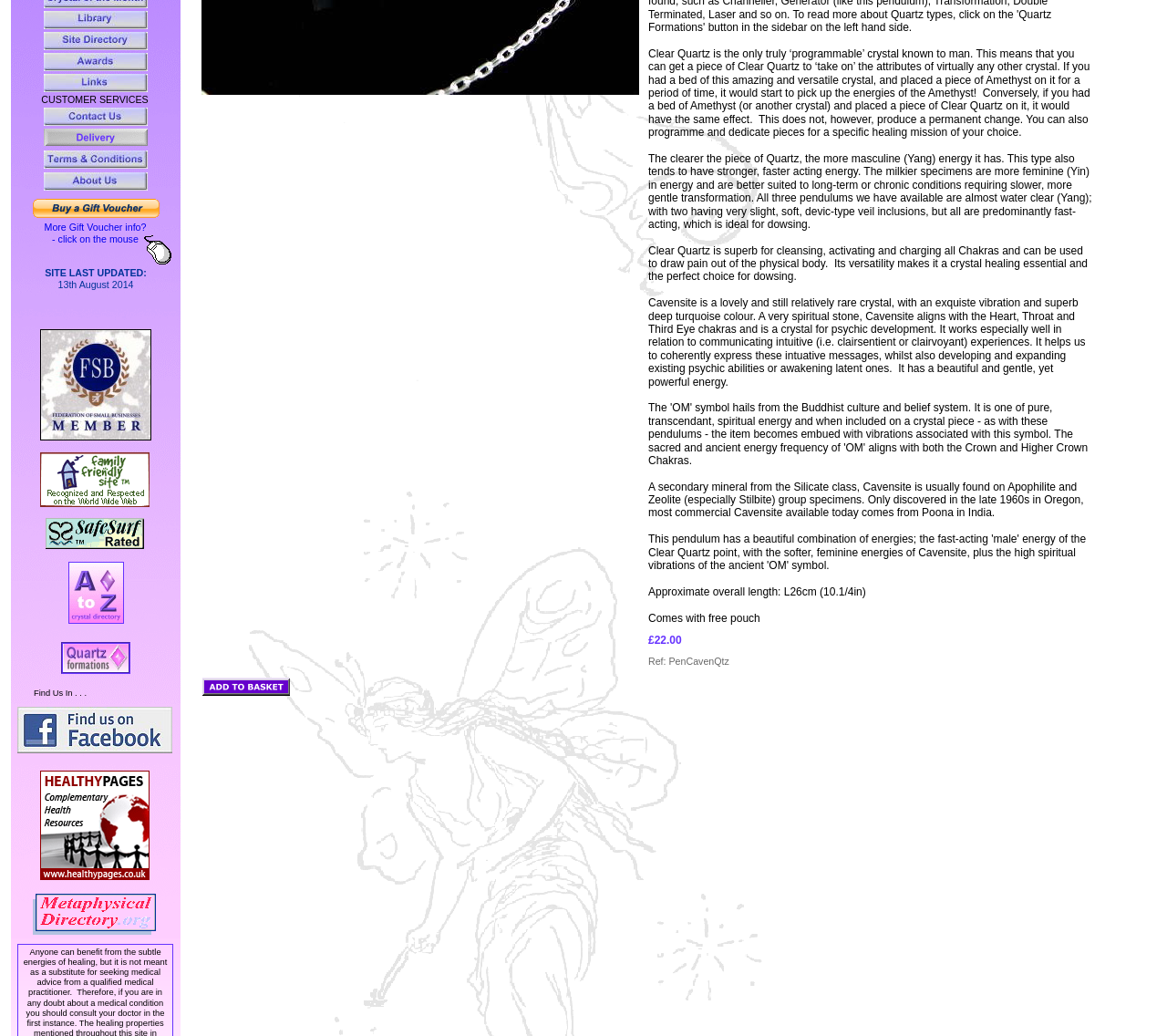Find the UI element described as: "alt="About Us" title="About Us"" and predict its bounding box coordinates. Ensure the coordinates are four float numbers between 0 and 1, [left, top, right, bottom].

[0.038, 0.172, 0.127, 0.187]